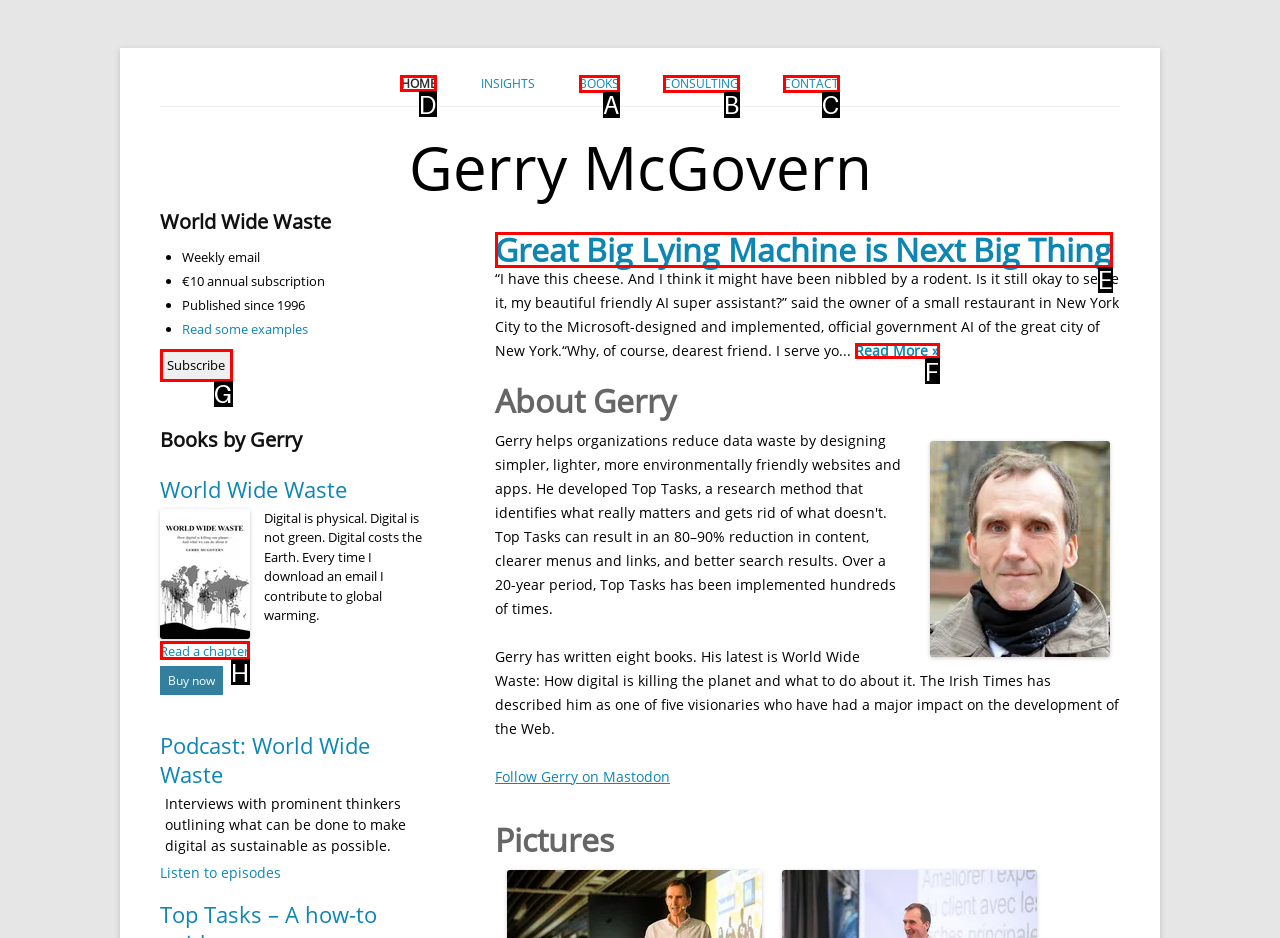Identify the letter of the UI element I need to click to carry out the following instruction: Click on the HOME link

D